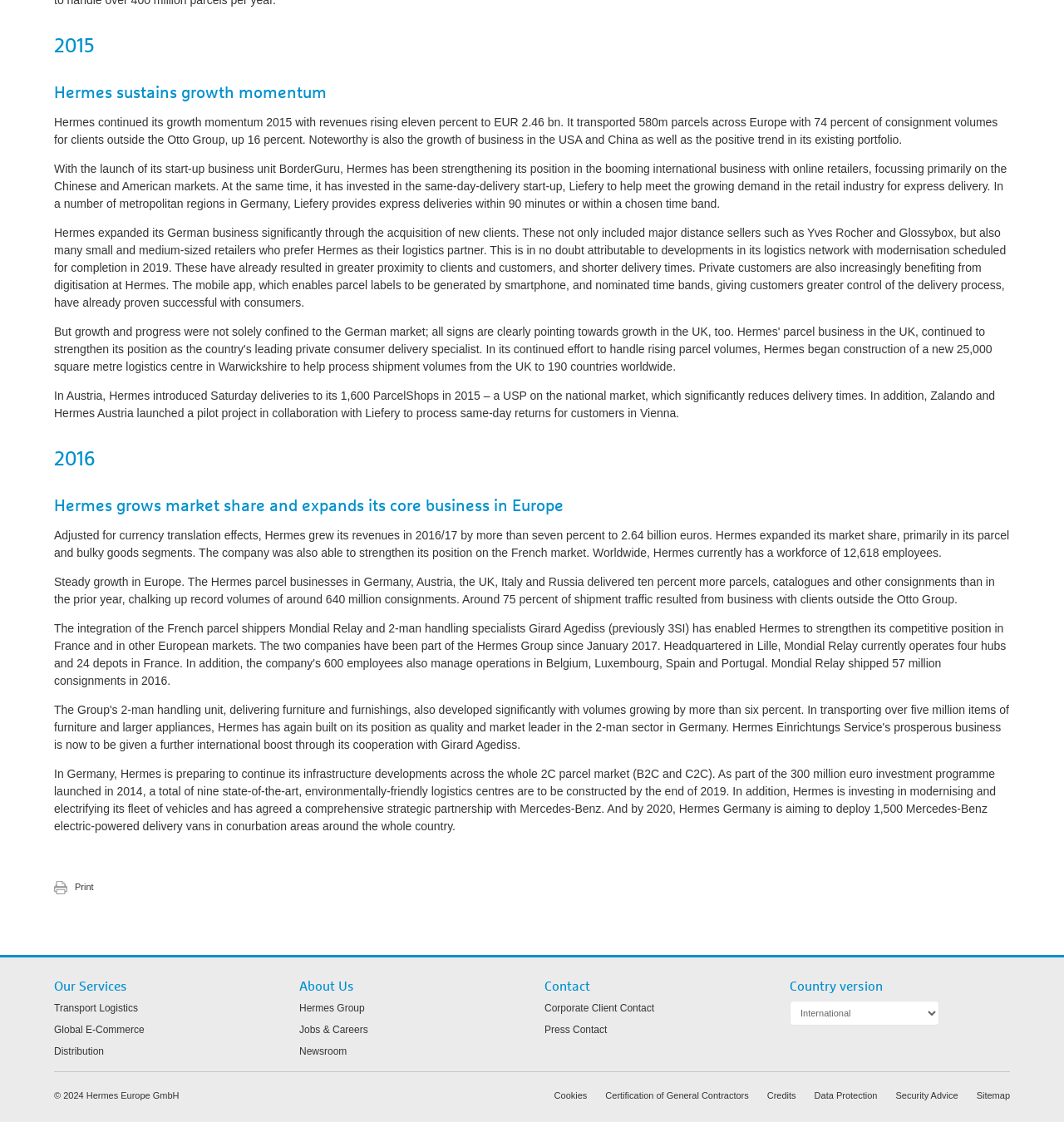Give a concise answer using one word or a phrase to the following question:
What is the name of the start-up business unit launched by Hermes?

BorderGuru